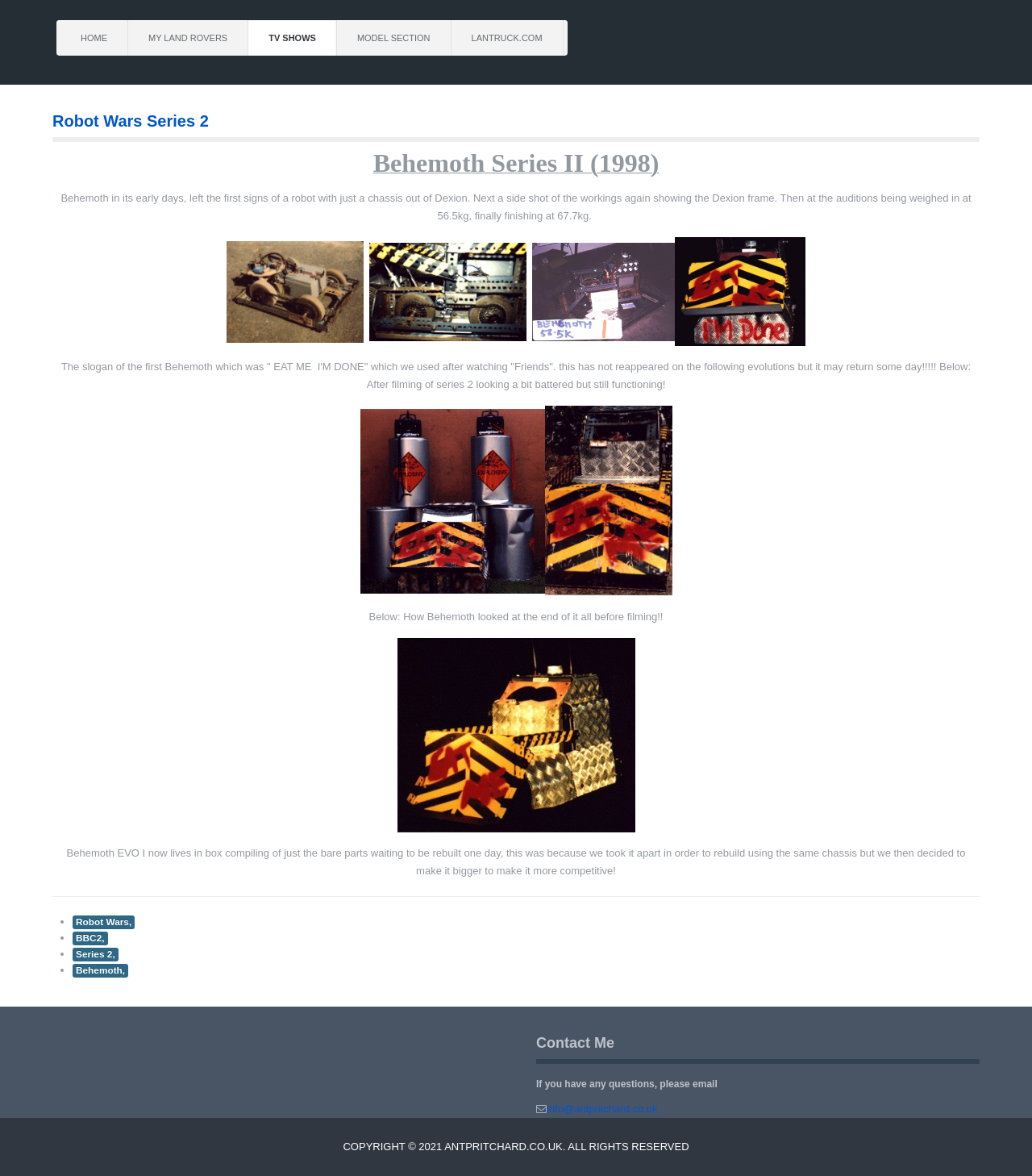Given the description Robot Wars Series 2, predict the bounding box coordinates of the UI element. Ensure the coordinates are in the format (top-left x, top-left y, bottom-right x, bottom-right y) and all values are between 0 and 1.

[0.051, 0.095, 0.202, 0.11]